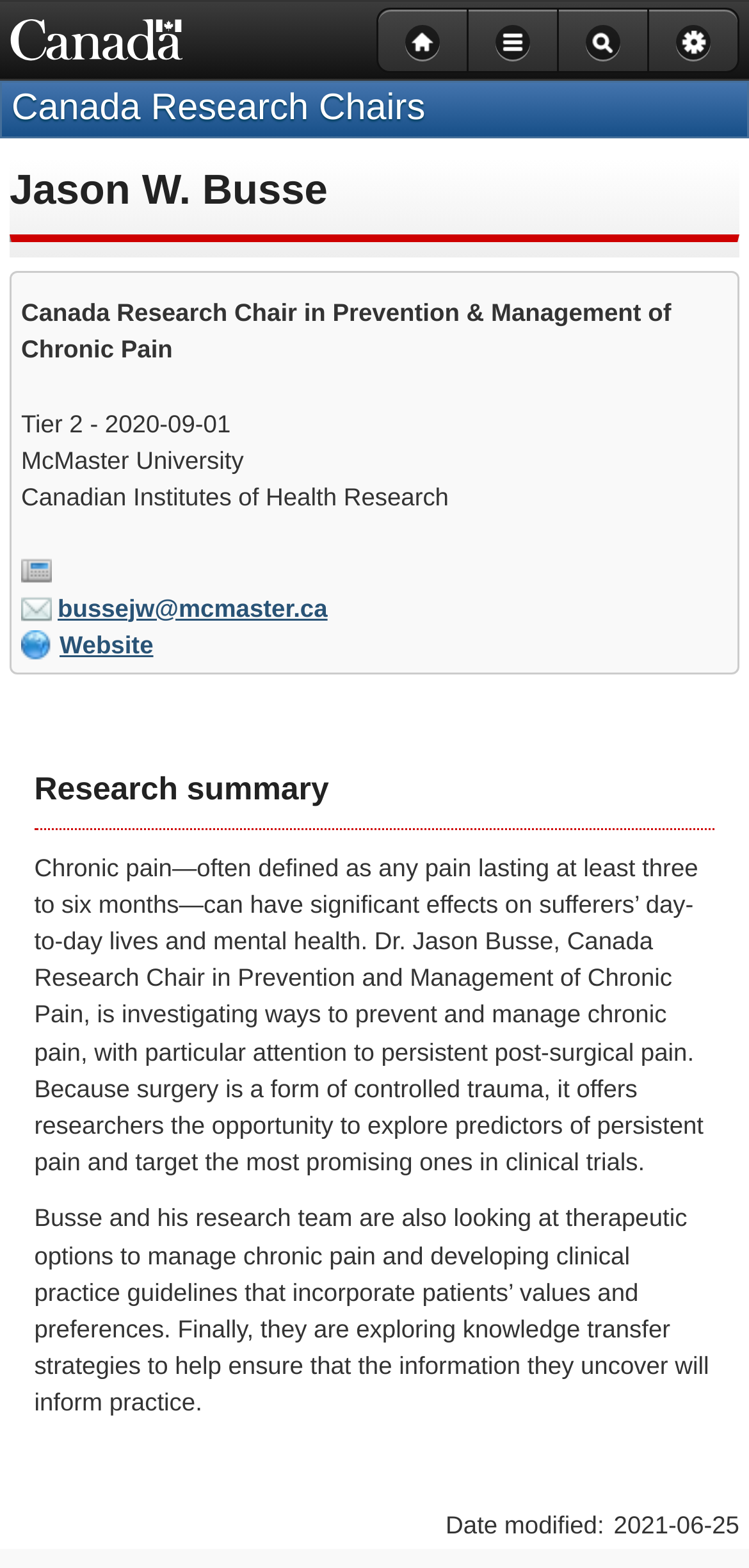Give a short answer using one word or phrase for the question:
What is the name of the Canada Research Chair?

Jason W. Busse